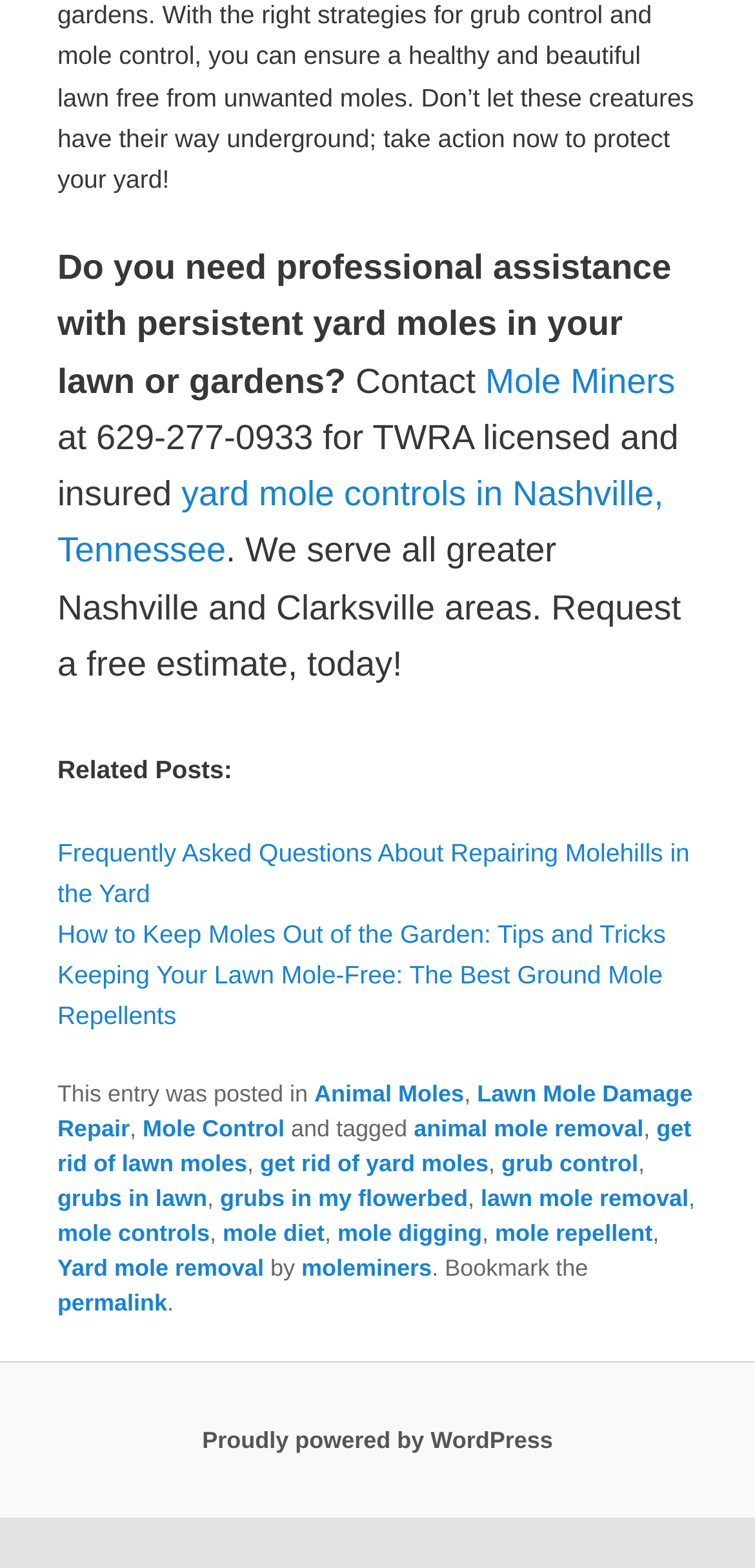Kindly determine the bounding box coordinates for the area that needs to be clicked to execute this instruction: "Contact Mole Miners".

[0.643, 0.23, 0.894, 0.255]